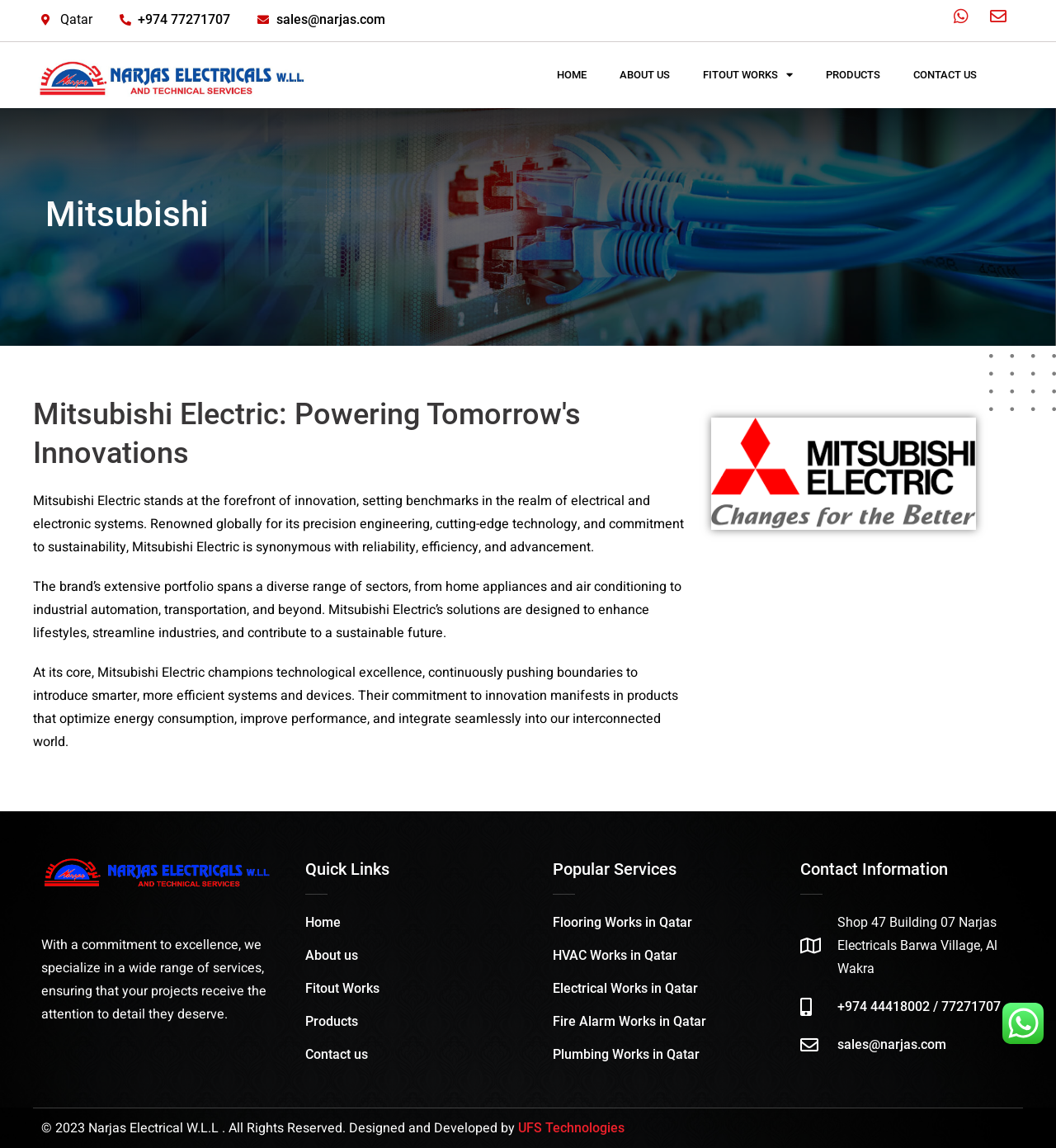What is the name of the brand that Narjas Electricals specializes in?
Please look at the screenshot and answer using one word or phrase.

Mitsubishi Electric